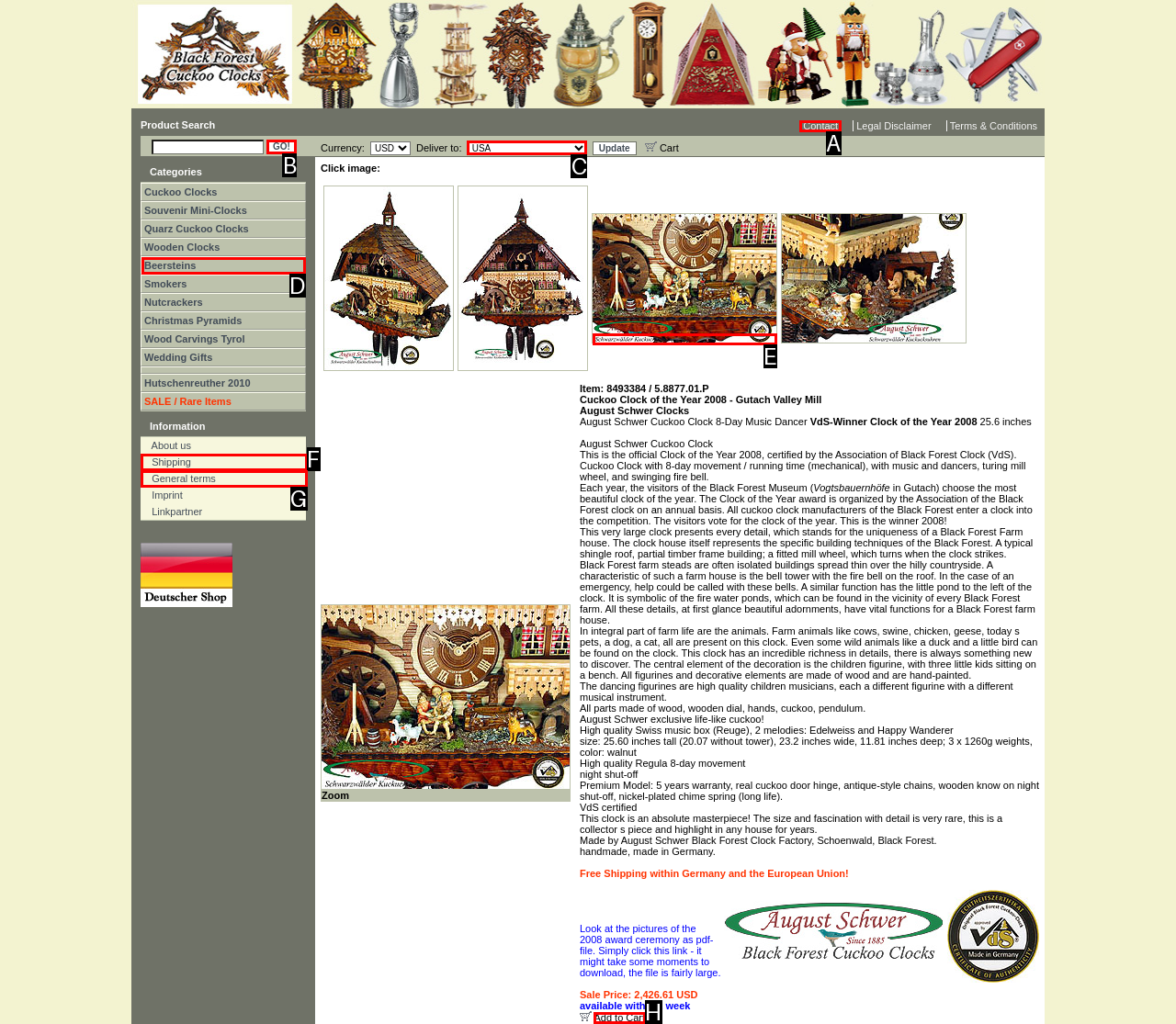Identify the UI element that corresponds to this description: Add to Cart
Respond with the letter of the correct option.

H